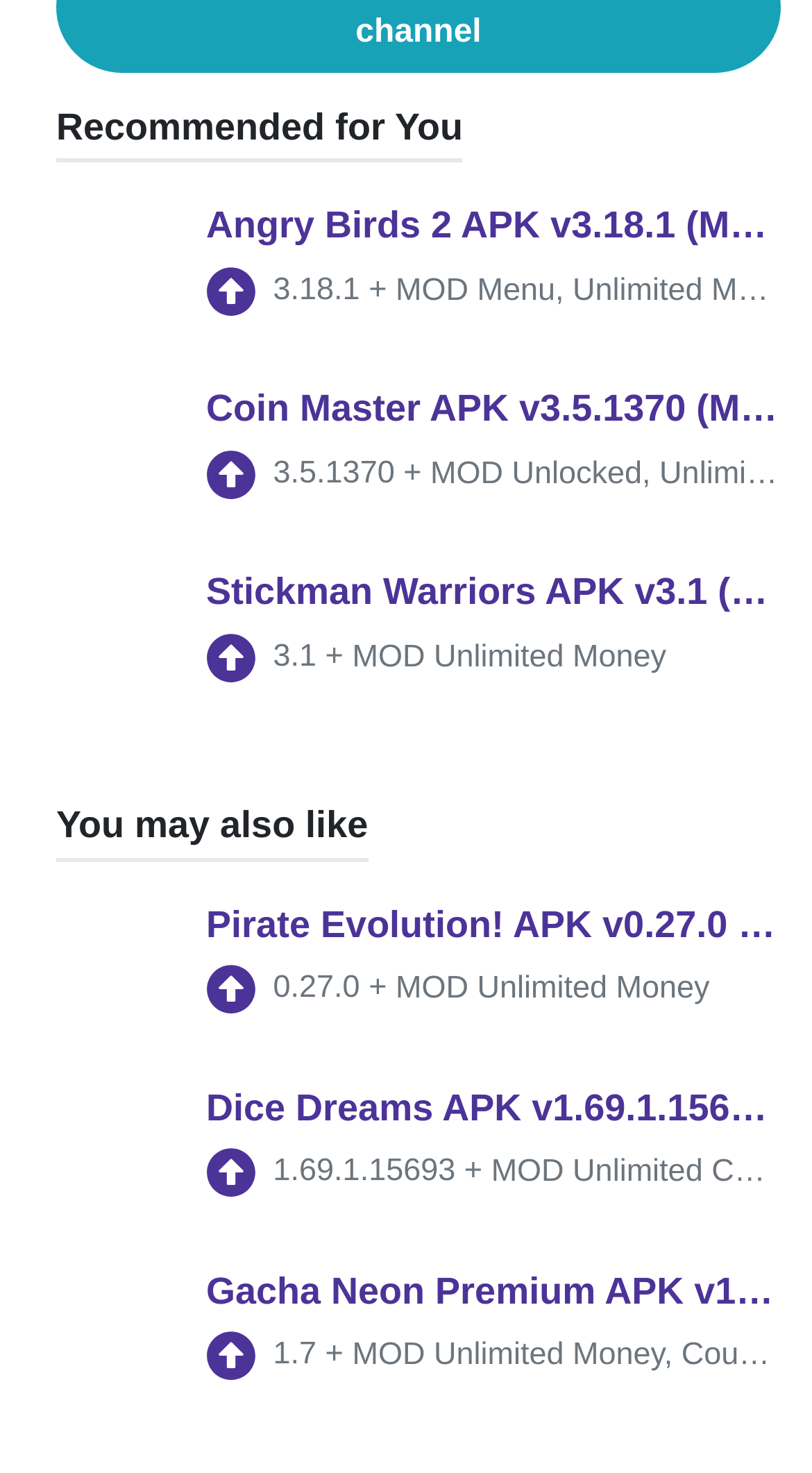Locate the bounding box coordinates of the clickable region necessary to complete the following instruction: "View Angry Birds 2 features". Provide the coordinates in the format of four float numbers between 0 and 1, i.e., [left, top, right, bottom].

[0.069, 0.139, 0.962, 0.229]